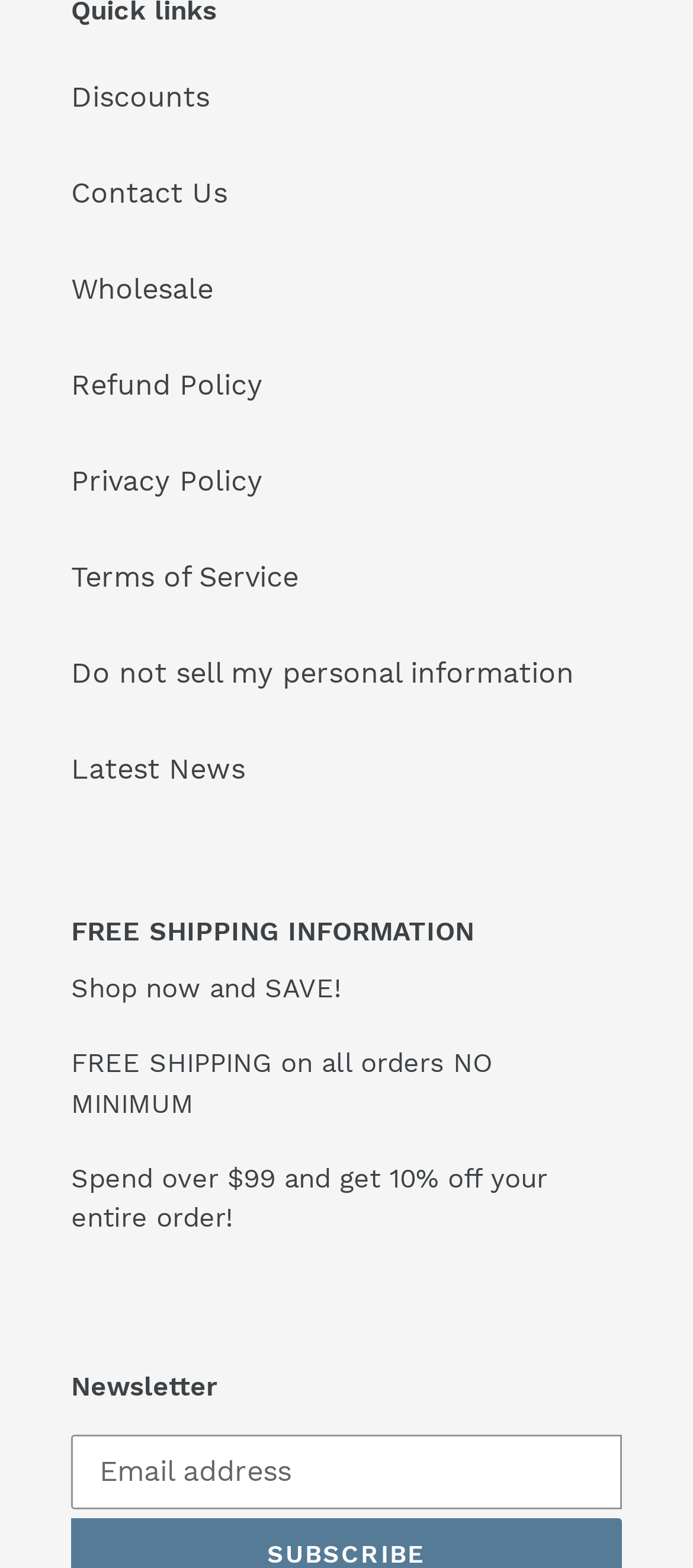What is the minimum order for free shipping?
Can you offer a detailed and complete answer to this question?

The webpage states 'FREE SHIPPING on all orders NO MINIMUM' which implies that there is no minimum order required for free shipping.